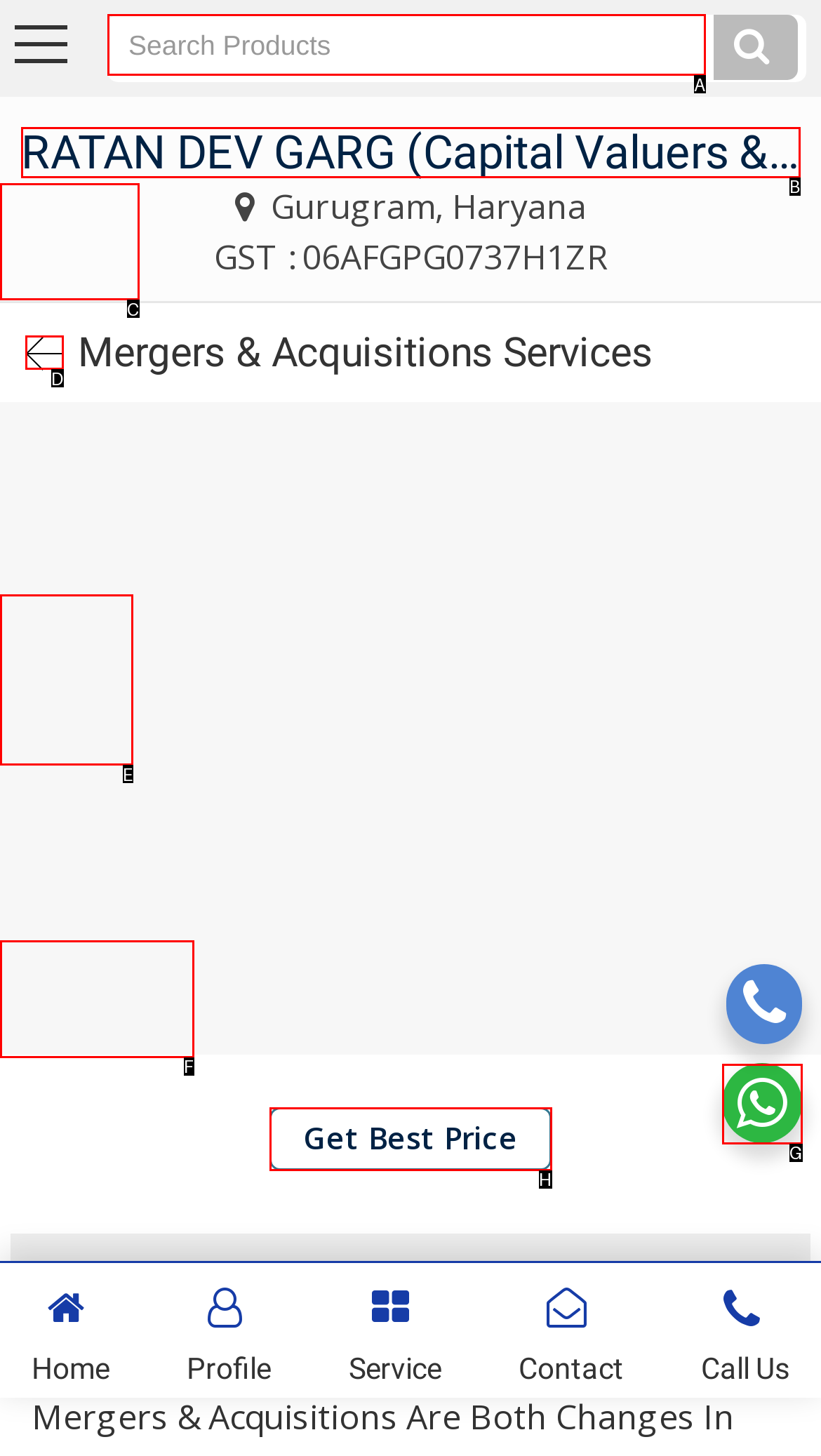Select the correct UI element to complete the task: Search for products
Please provide the letter of the chosen option.

A